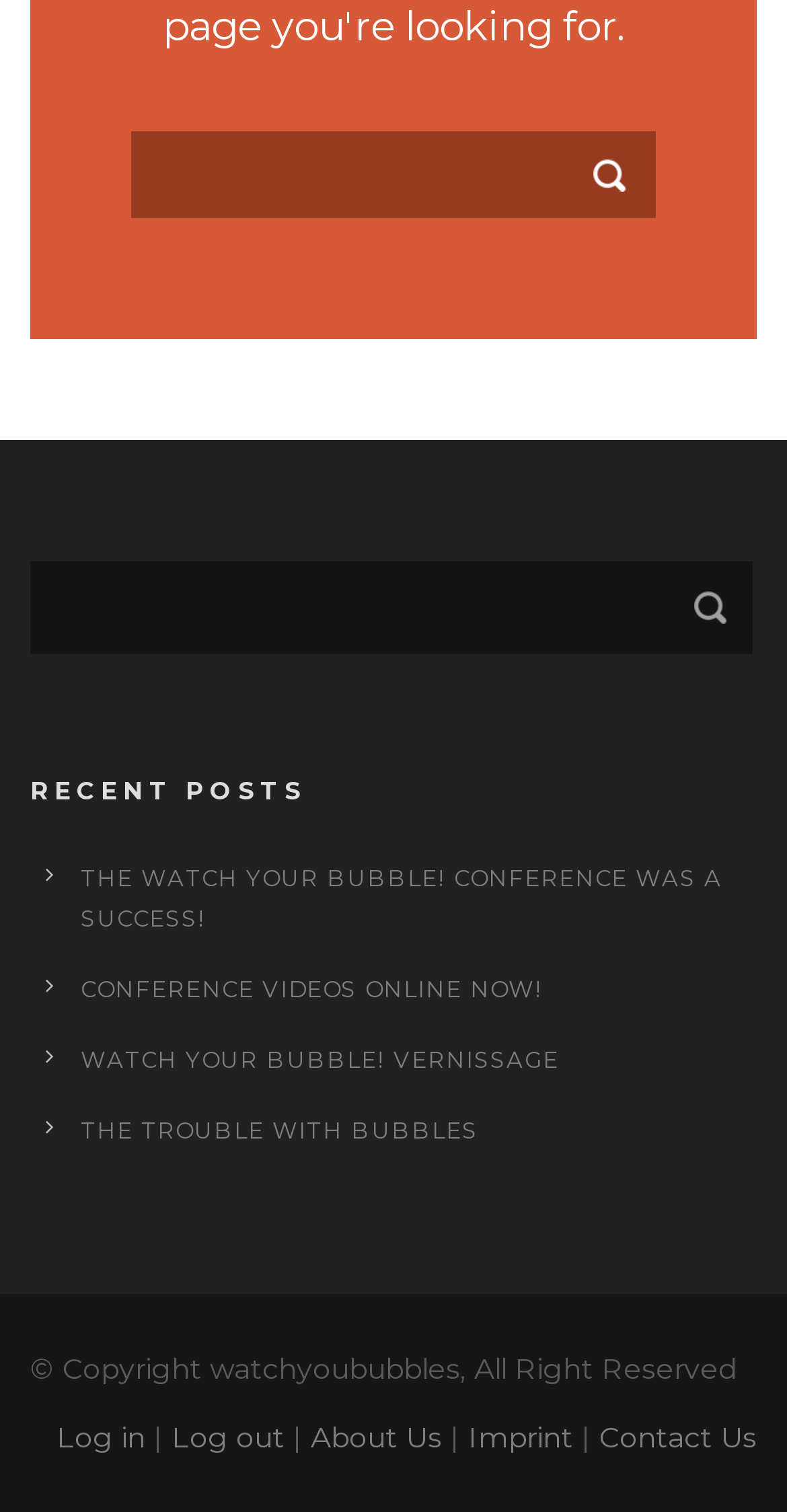What is the purpose of the top-right button?
Refer to the screenshot and answer in one word or phrase.

Log in